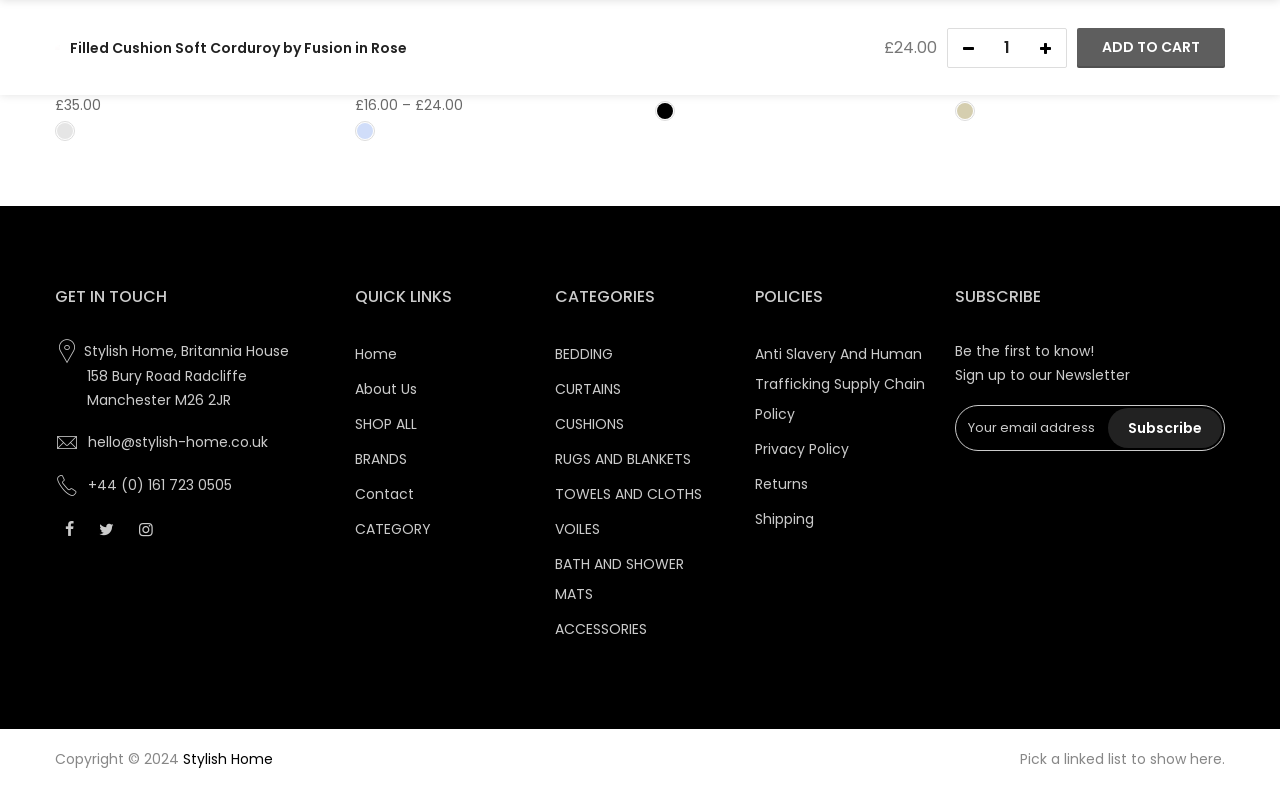Please provide a short answer using a single word or phrase for the question:
What is the company name of the website?

Stylish Home